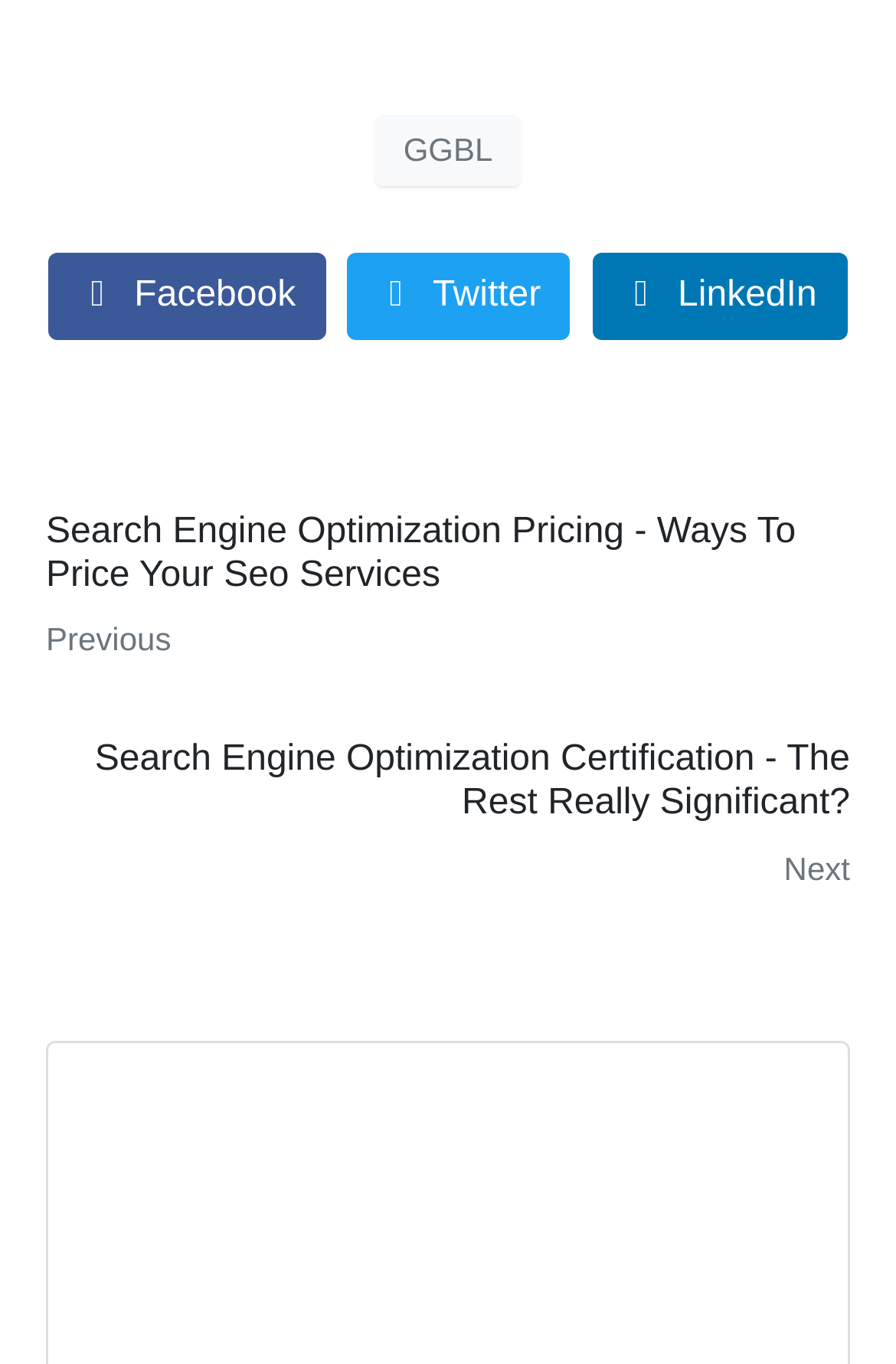What is the topic of the webpage?
Look at the webpage screenshot and answer the question with a detailed explanation.

The webpage's content, including the headings 'Search Engine Optimization Pricing - Ways To Price Your Seo Services' and 'Search Engine Optimization Certification - The Rest Really Significant?', indicates that the topic of the webpage is related to Search Engine Optimization.